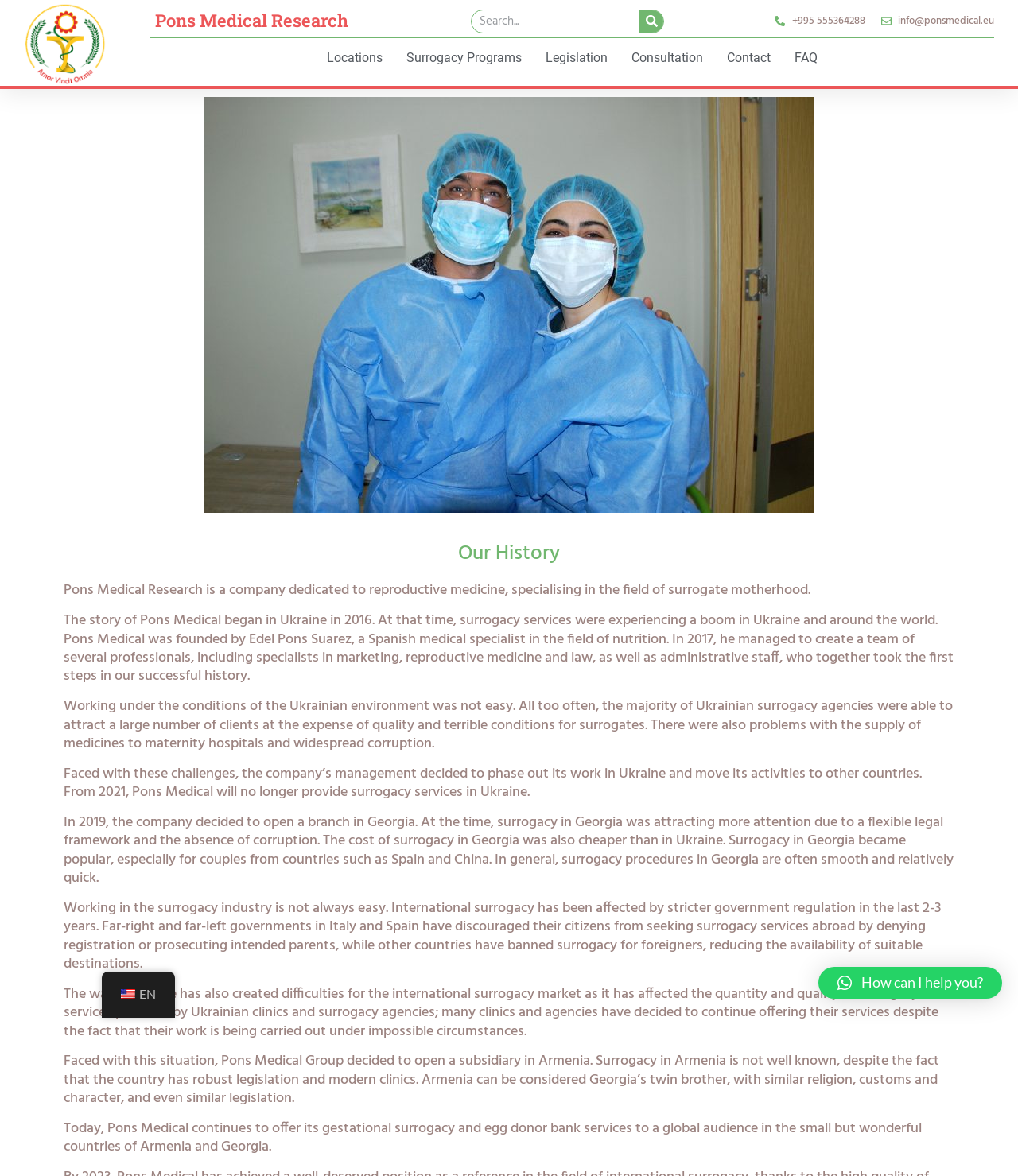What is the current status of Pons Medical's surrogacy services in Ukraine?
Look at the image and answer with only one word or phrase.

phased out